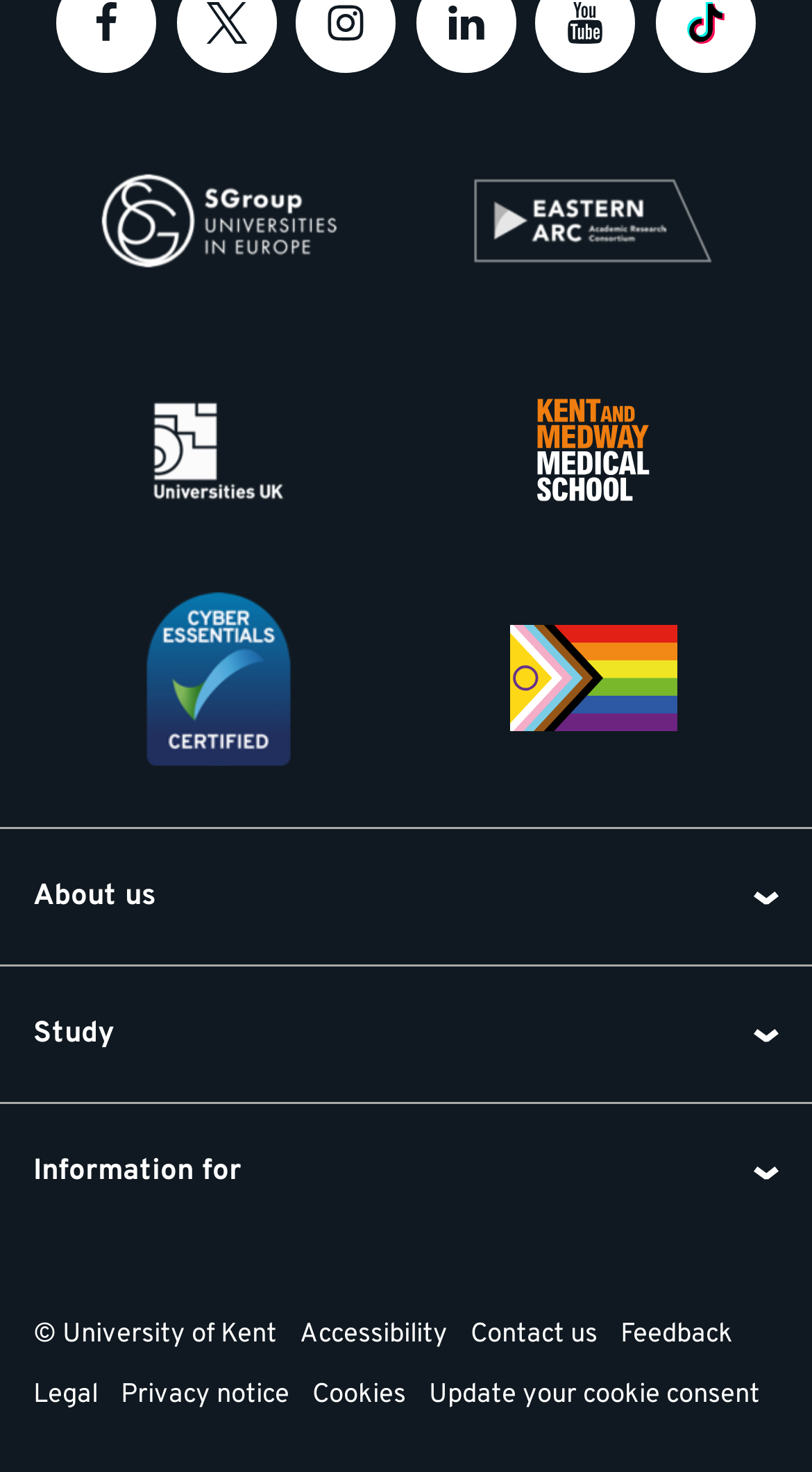Provide the bounding box coordinates for the specified HTML element described in this description: "aria-label="Kent and Medway Medical School"". The coordinates should be four float numbers ranging from 0 to 1, in the format [left, top, right, bottom].

[0.538, 0.228, 0.923, 0.384]